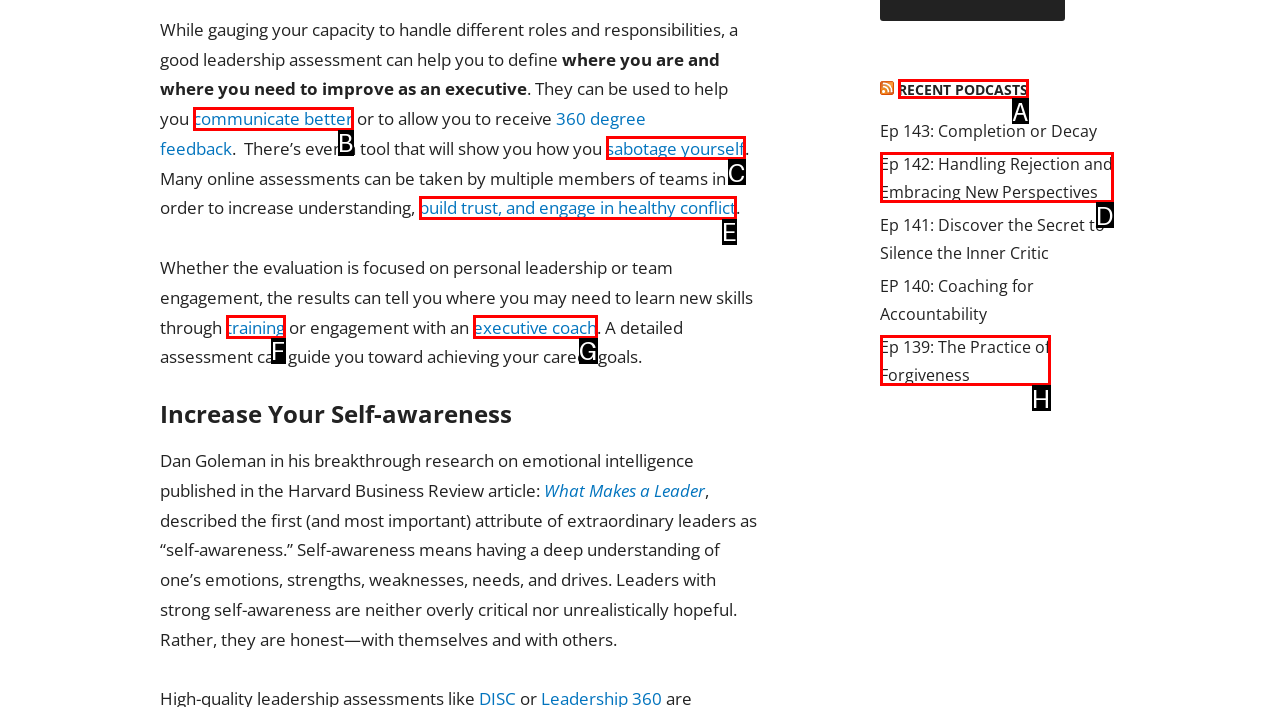Identify the HTML element that best matches the description: communicate better. Provide your answer by selecting the corresponding letter from the given options.

B